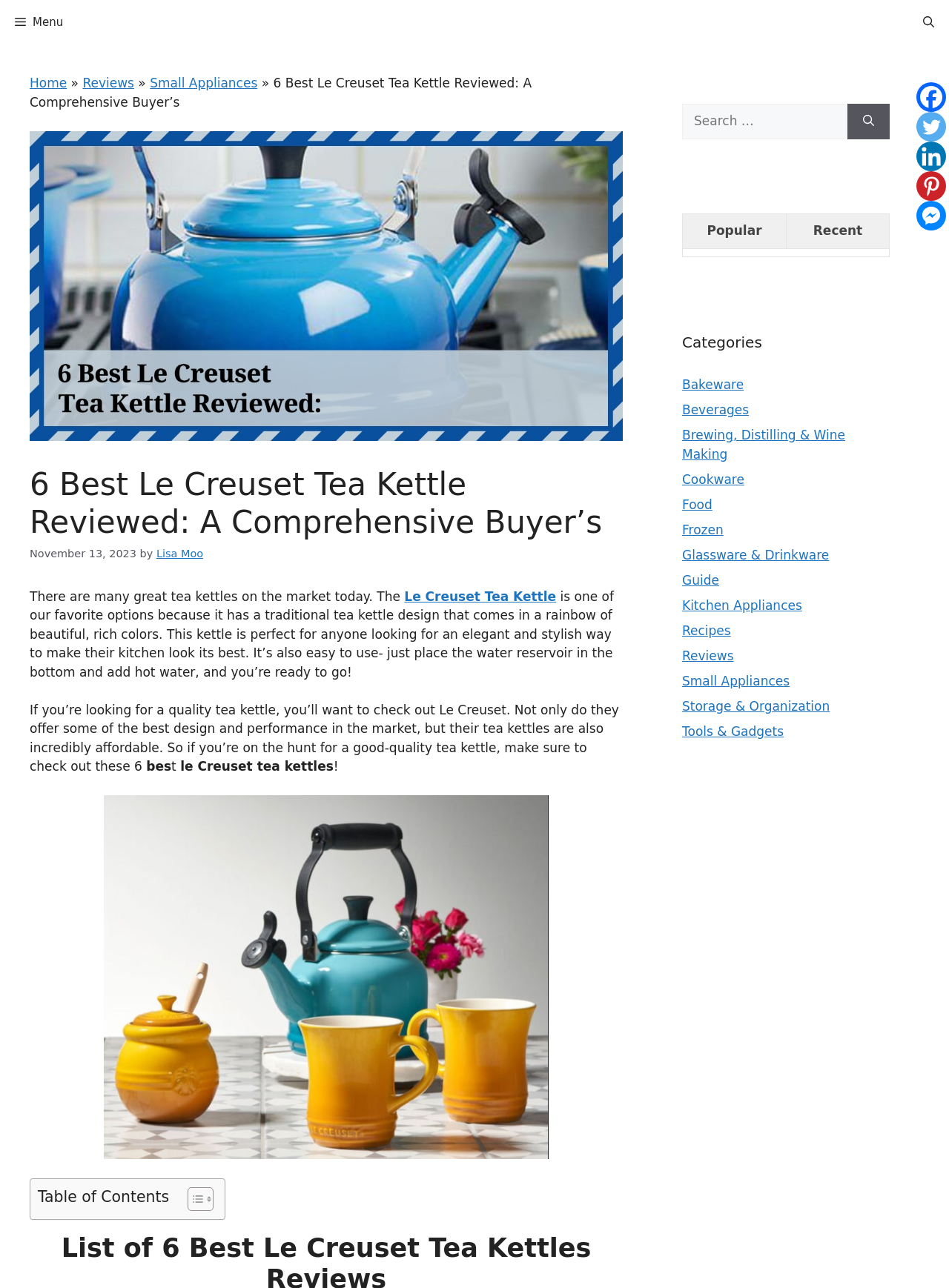Predict the bounding box for the UI component with the following description: "Brewing, Distilling & Wine Making".

[0.719, 0.332, 0.891, 0.358]